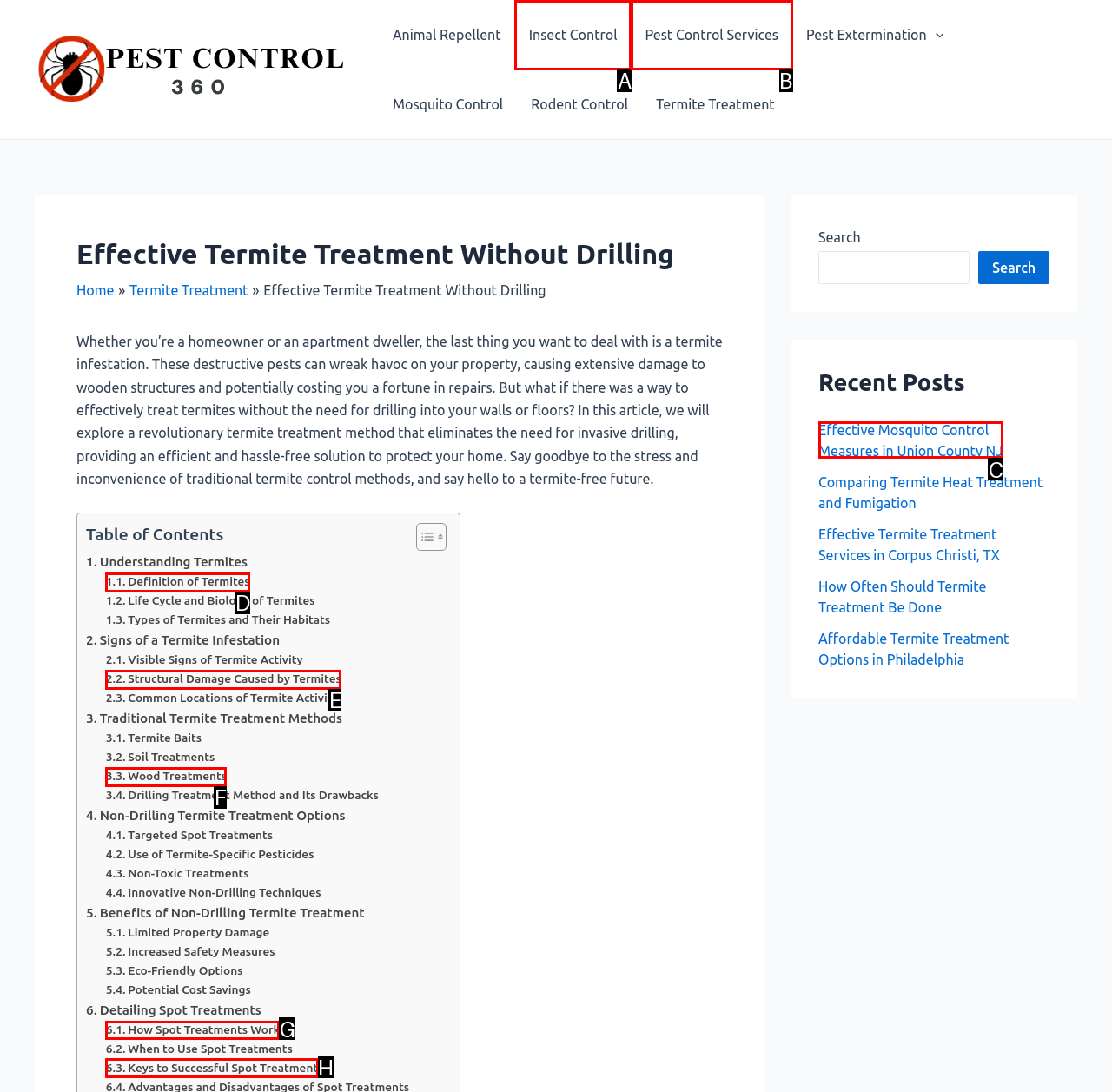Identify which HTML element should be clicked to fulfill this instruction: Read the article 'Effective Mosquito Control Measures in Union County NJ' Reply with the correct option's letter.

C